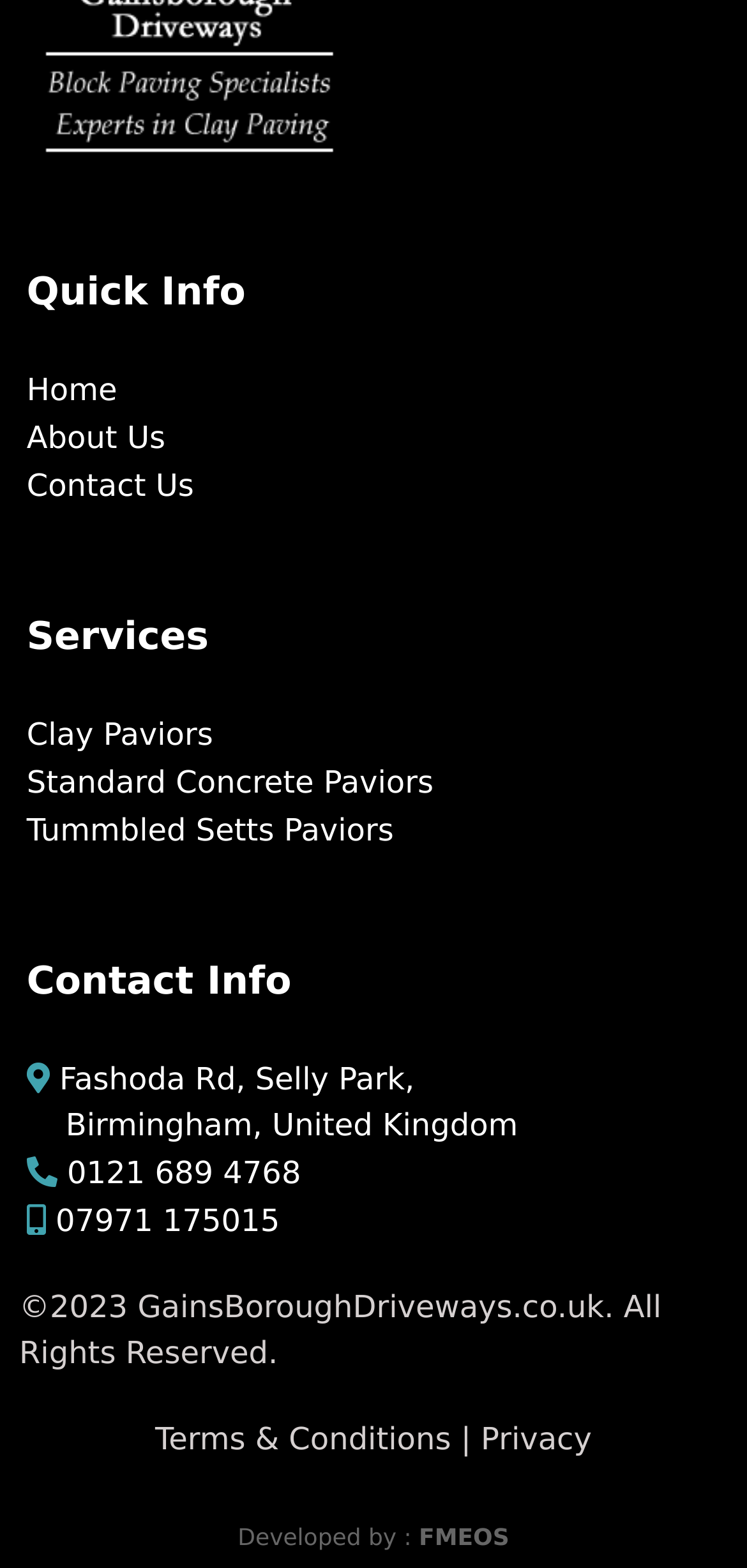Give the bounding box coordinates for the element described as: "Tummbled Setts Paviors".

[0.036, 0.517, 0.527, 0.54]